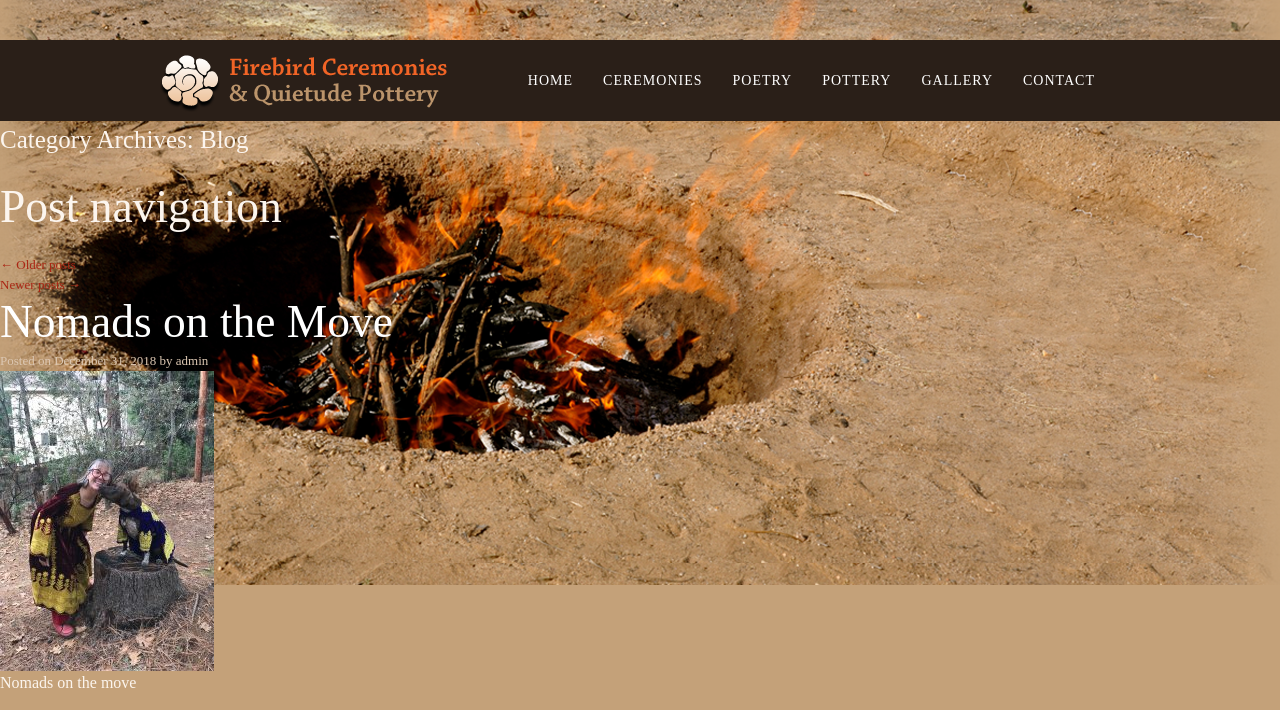Use a single word or phrase to answer the question: 
What is the name of the pottery and ceremonies business?

Firebird Ceremonies & Quietude Pottery